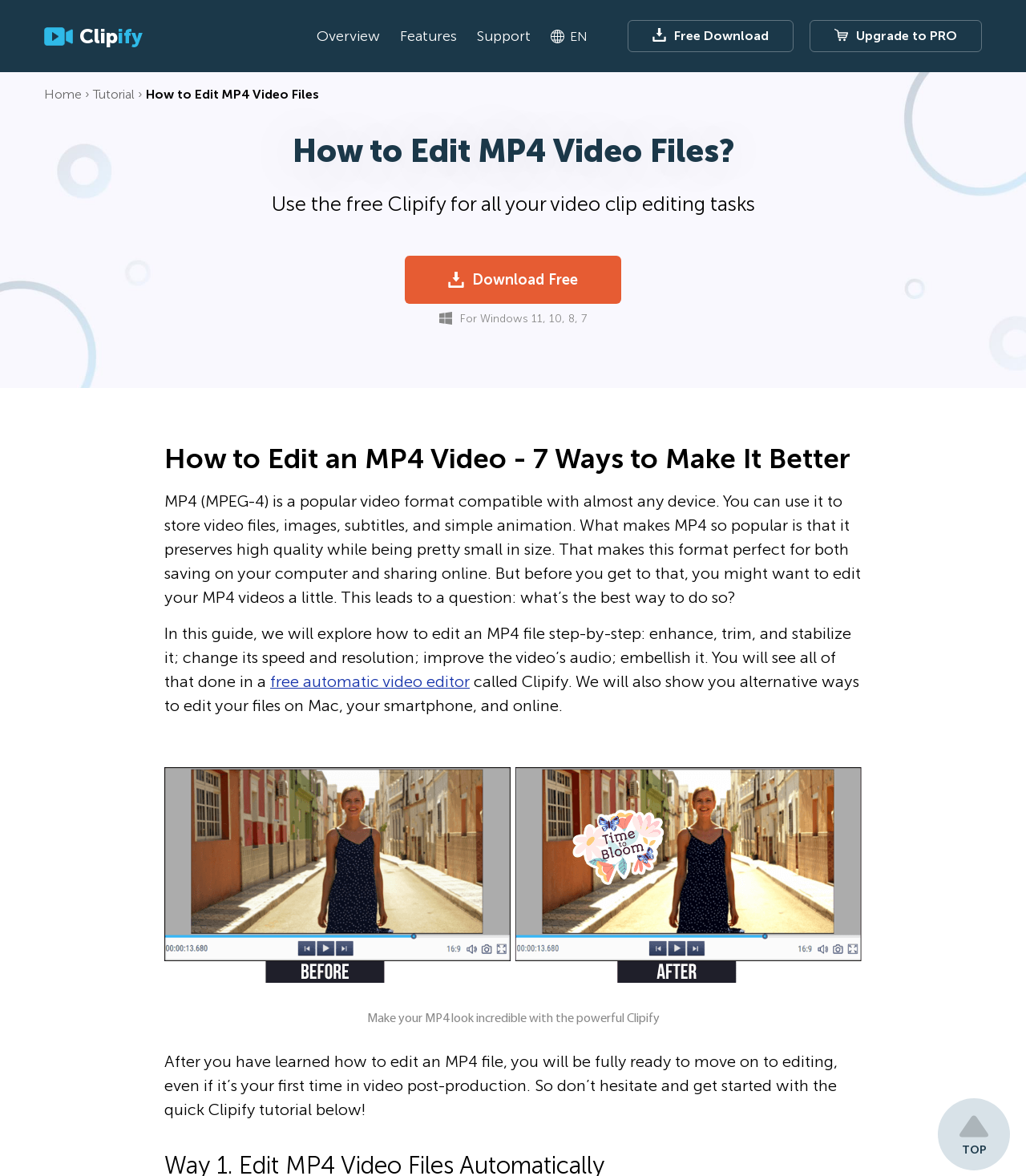Please analyze the image and give a detailed answer to the question:
What is the format of the video files that can be edited?

The format of the video files that can be edited is MP4, which is a popular video format compatible with almost any device and preserves high quality while being small in size.